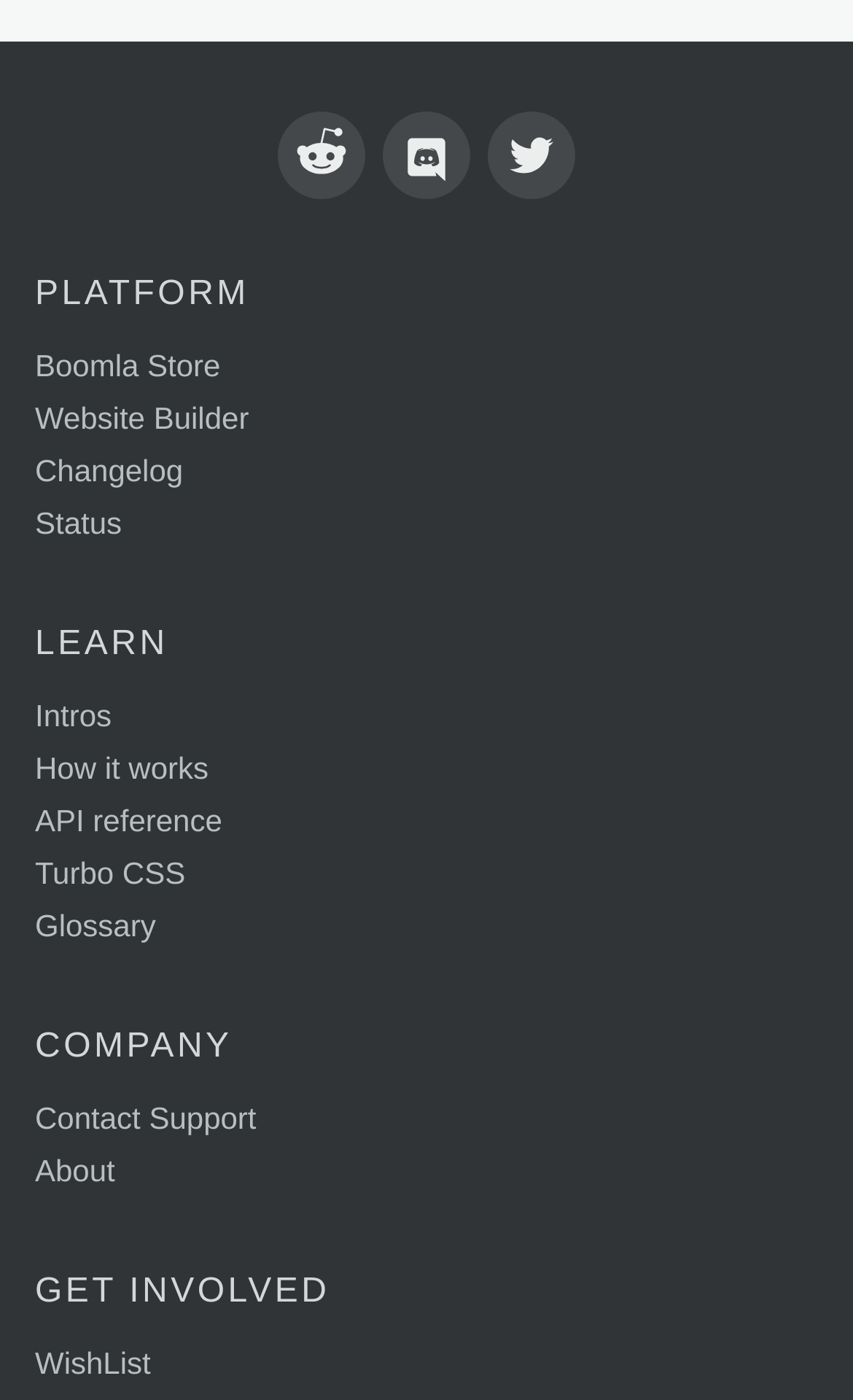Using the given element description, provide the bounding box coordinates (top-left x, top-left y, bottom-right x, bottom-right y) for the corresponding UI element in the screenshot: WishList

[0.041, 0.955, 0.959, 0.993]